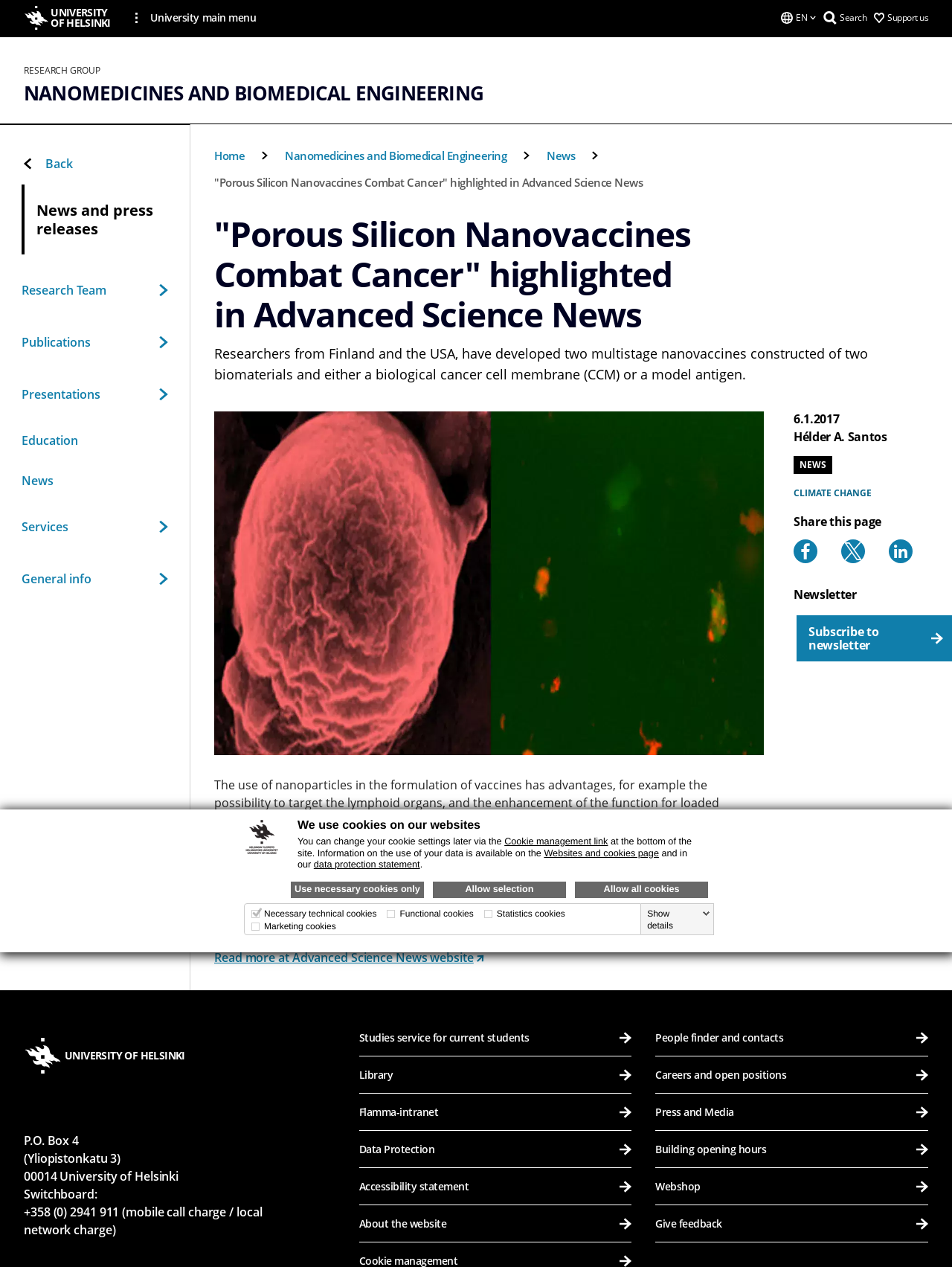Locate the bounding box coordinates of the element I should click to achieve the following instruction: "Read more about the news".

[0.225, 0.749, 0.509, 0.762]